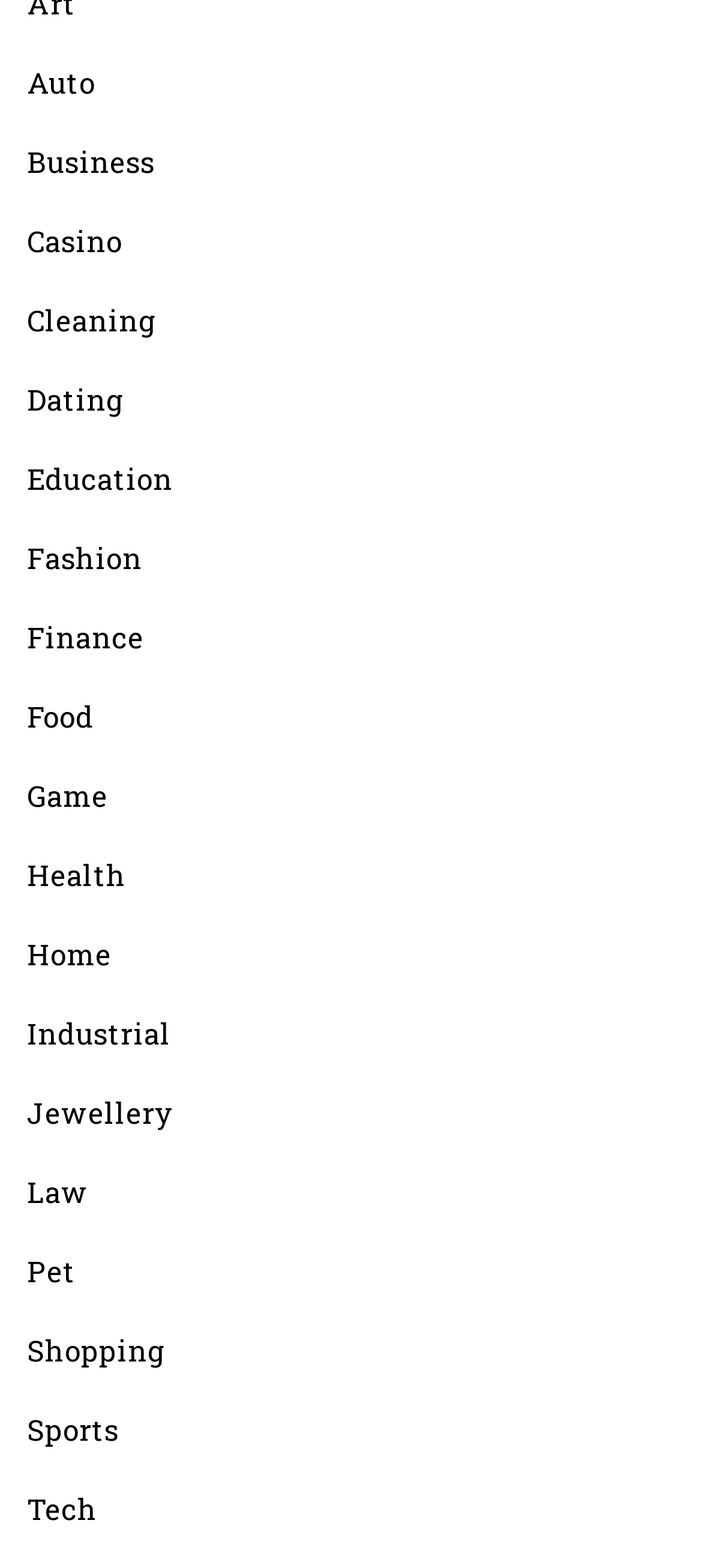How many categories start with the letter 'F'?
Using the image, answer in one word or phrase.

2